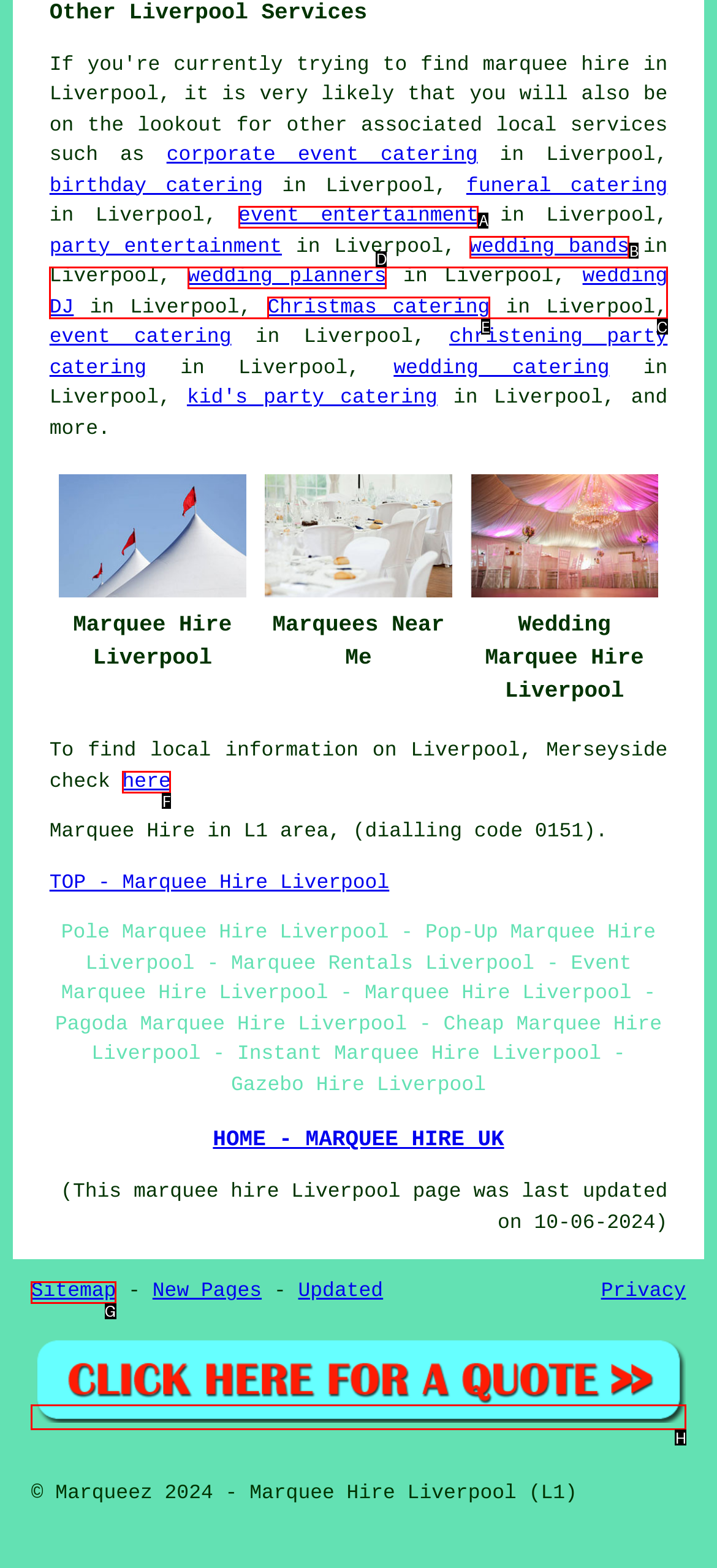Determine which HTML element should be clicked for this task: Get 'Marquee Hire Quotes in Liverpool Merseyside'
Provide the option's letter from the available choices.

H